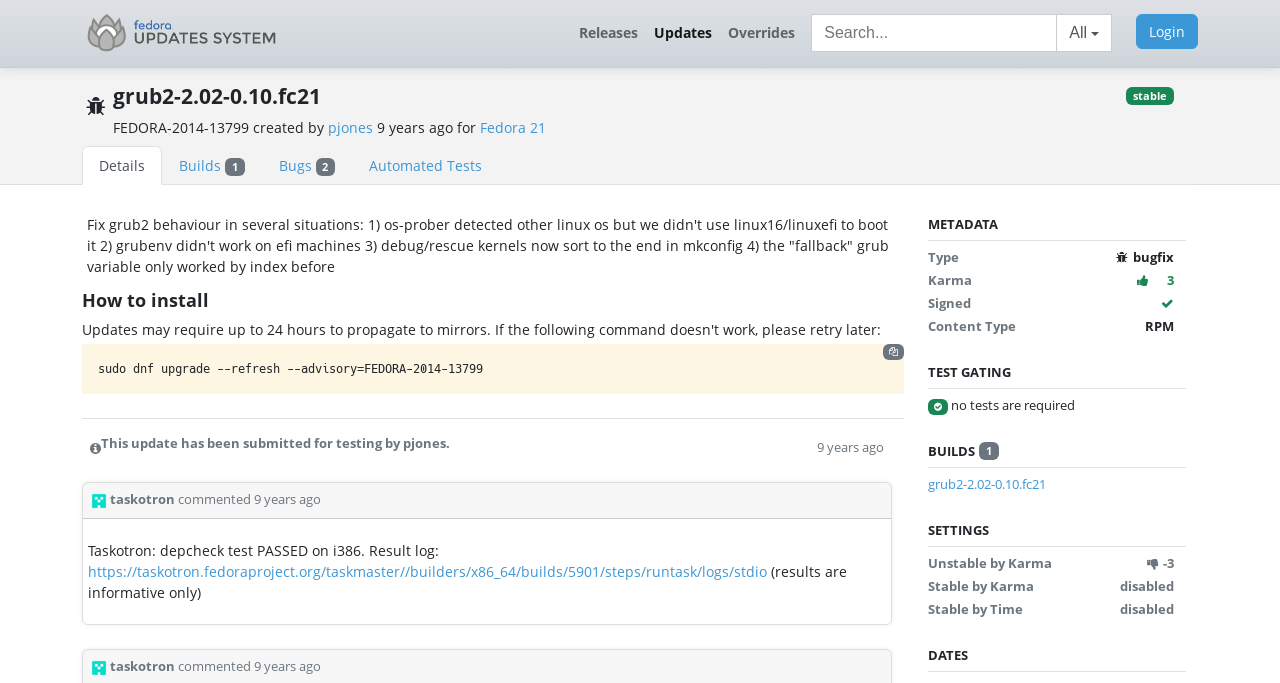Find and specify the bounding box coordinates that correspond to the clickable region for the instruction: "Copy the installation command".

[0.69, 0.504, 0.706, 0.527]